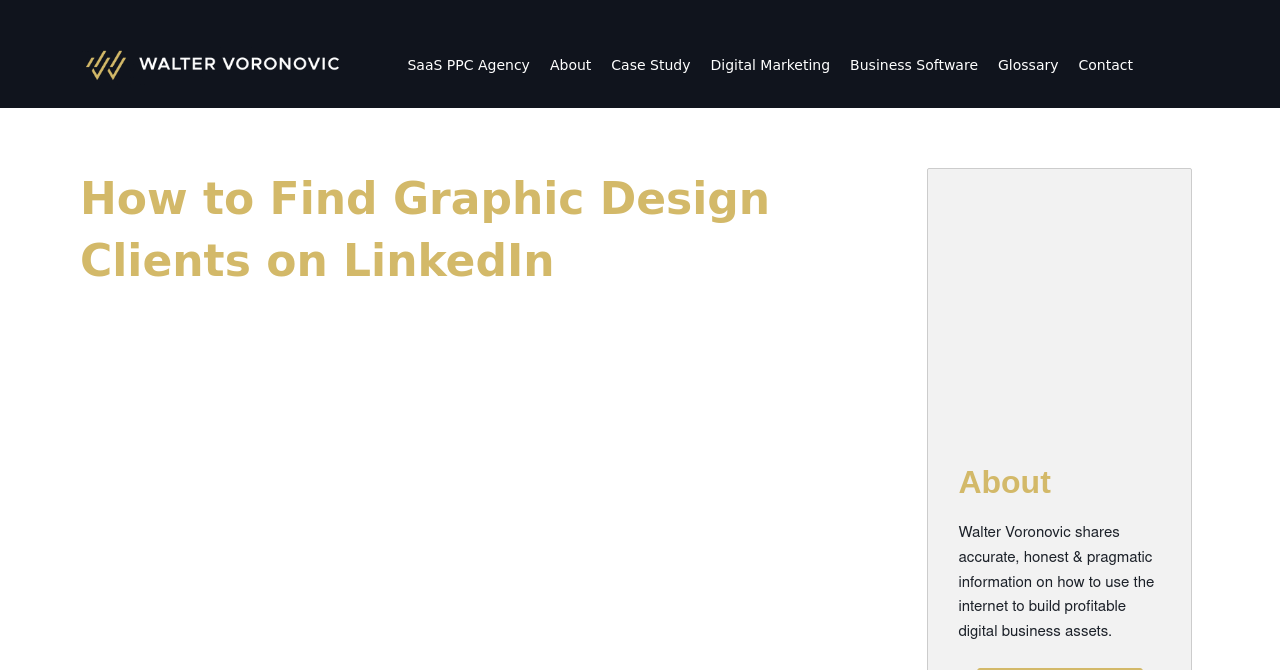Answer the question below in one word or phrase:
What is the name of the website owner?

Walter Voronovic